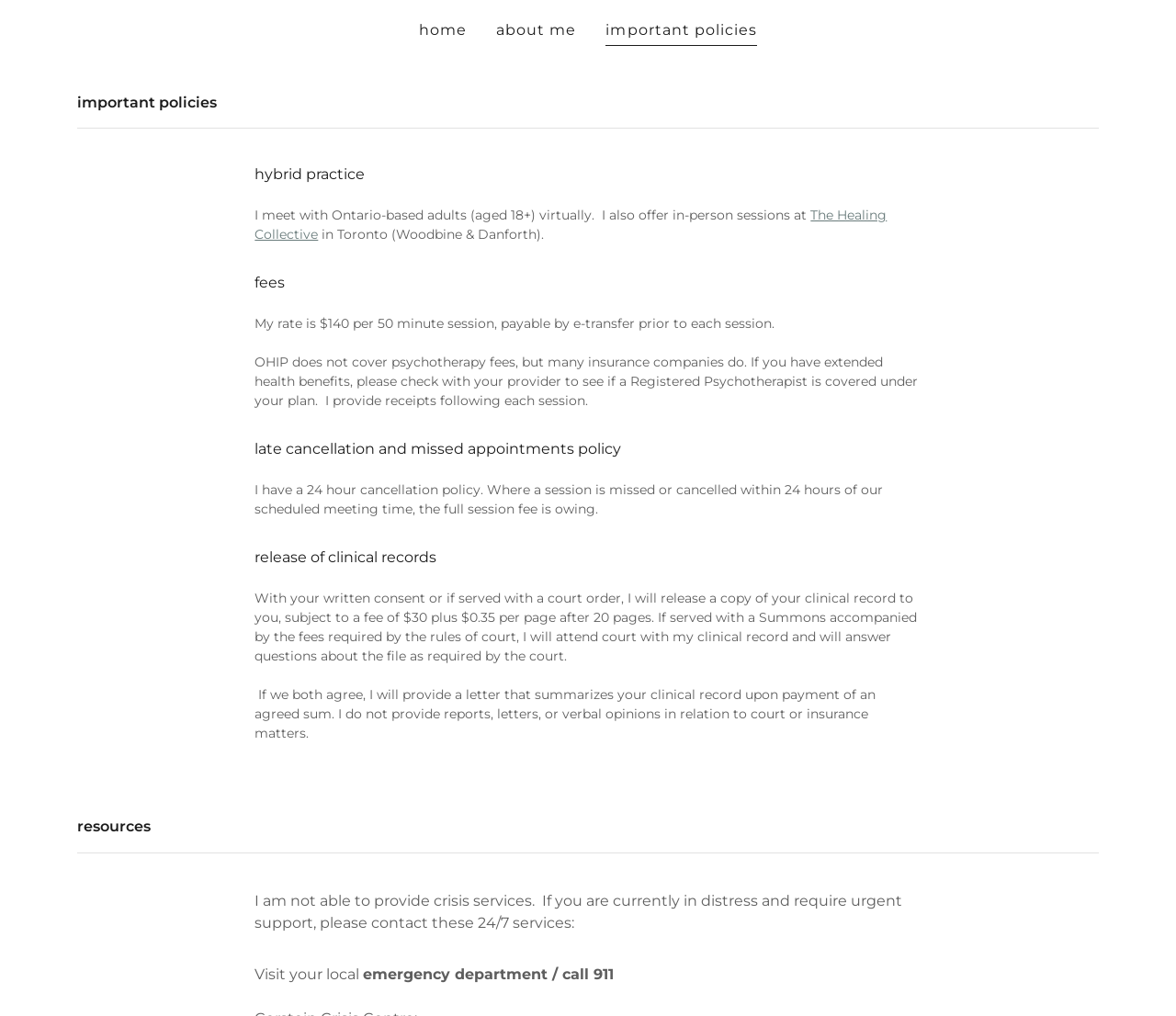Give a complete and precise description of the webpage's appearance.

This webpage appears to be a professional website for a registered psychotherapist. At the top, there is a navigation menu with three links: "home", "about me", and "important policies", which is currently focused. 

Below the navigation menu, there is a heading that reads "important policies". Underneath this heading, there are several sections, each with its own heading. The first section is "hybrid practice", which describes the therapist's practice, including virtual sessions with Ontario-based adults and in-person sessions at The Healing Collective in Toronto. 

The next section is "fees", which explains the therapist's rate and payment policy. This is followed by a section on "late cancellation and missed appointments policy", which outlines the 24-hour cancellation policy. 

The subsequent sections include "release of clinical records", which details the process of releasing clinical records, and "resources", which provides information on crisis services and emergency support. 

Throughout the webpage, there are no images, but there are several headings and blocks of text that provide information about the therapist's practice and policies.